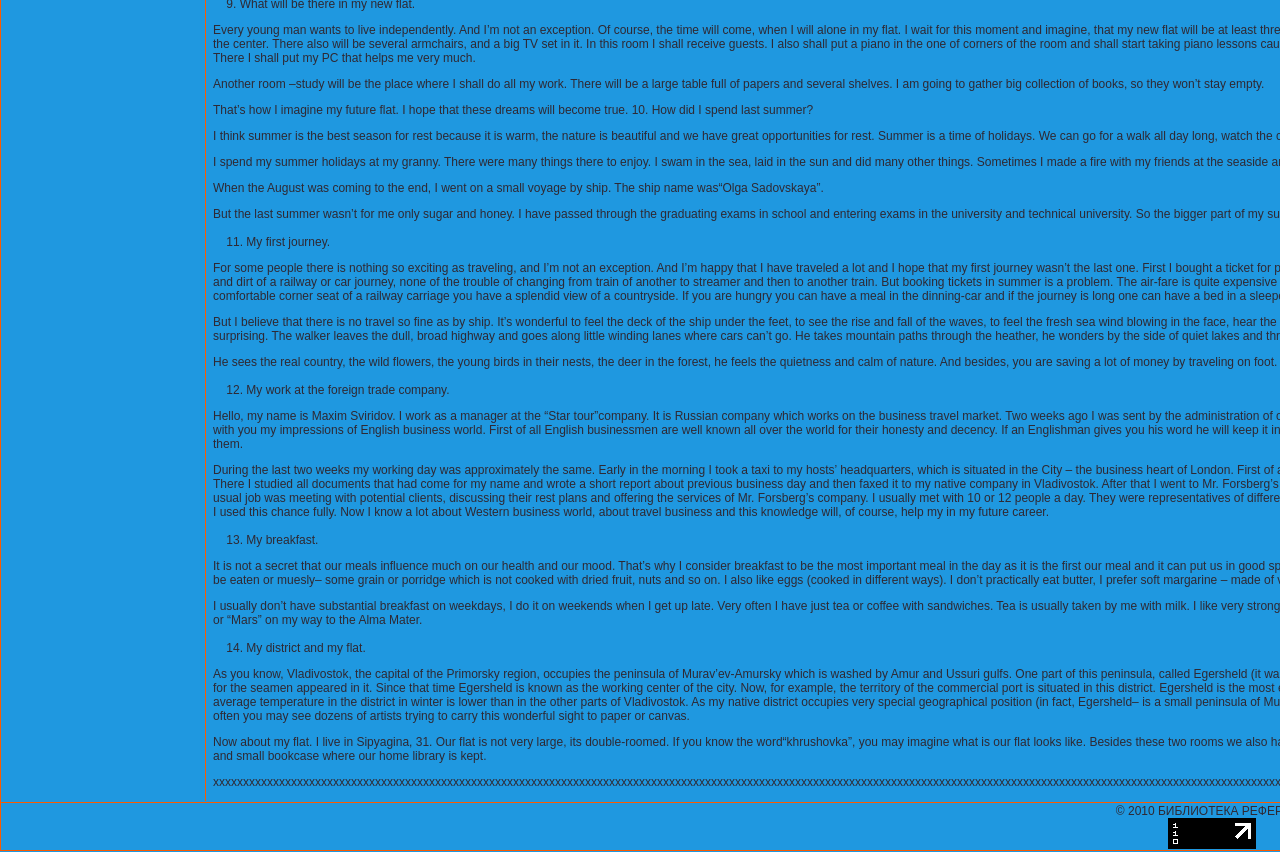How many paragraphs are in the main text?
Provide an in-depth and detailed answer to the question.

The main text is divided into four paragraphs, each describing a different aspect of the author's life, including their future flat, last summer, first journey, and work at a foreign trade company.